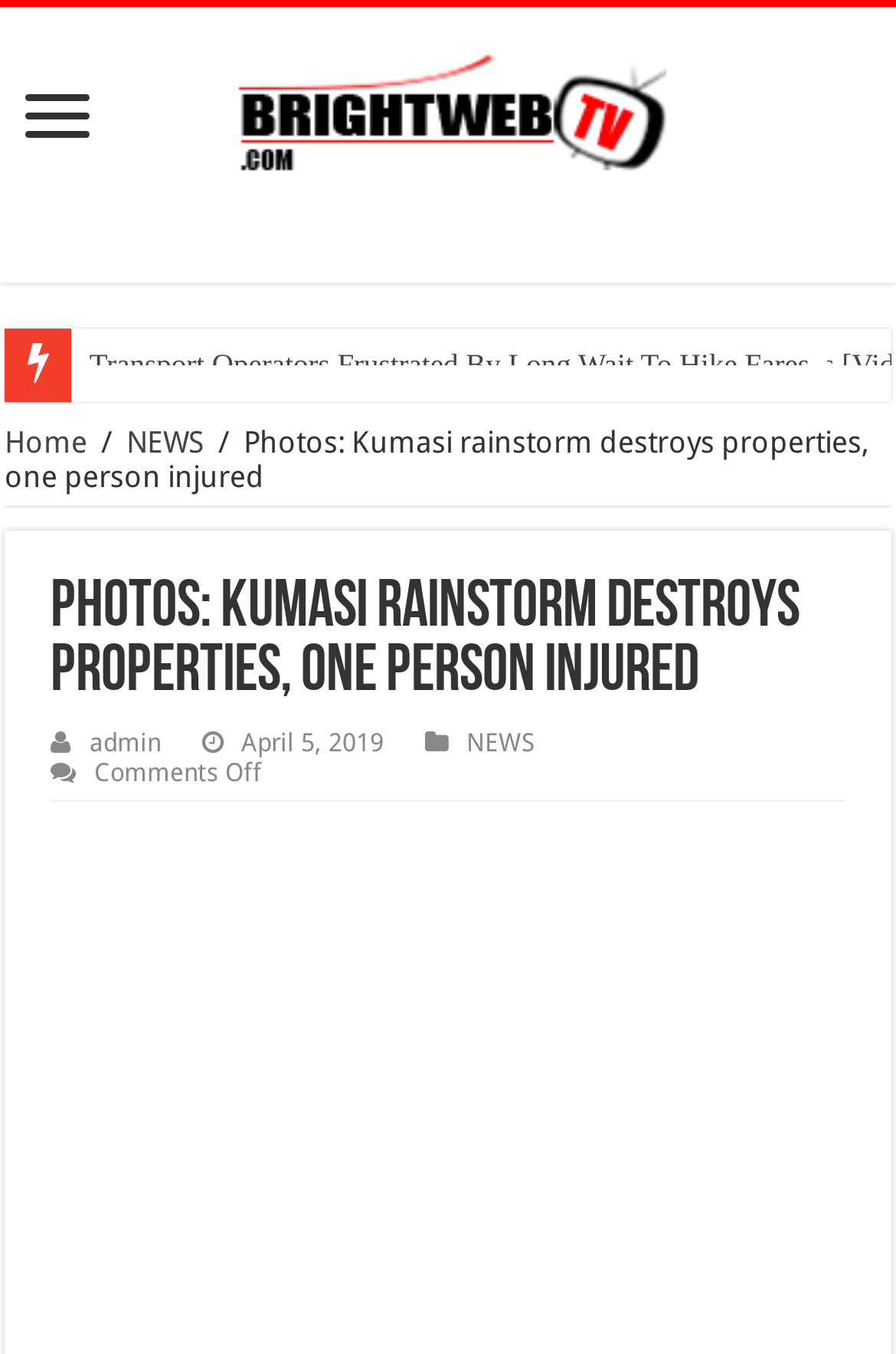Give a one-word or phrase response to the following question: What is the category of the news article?

NEWS